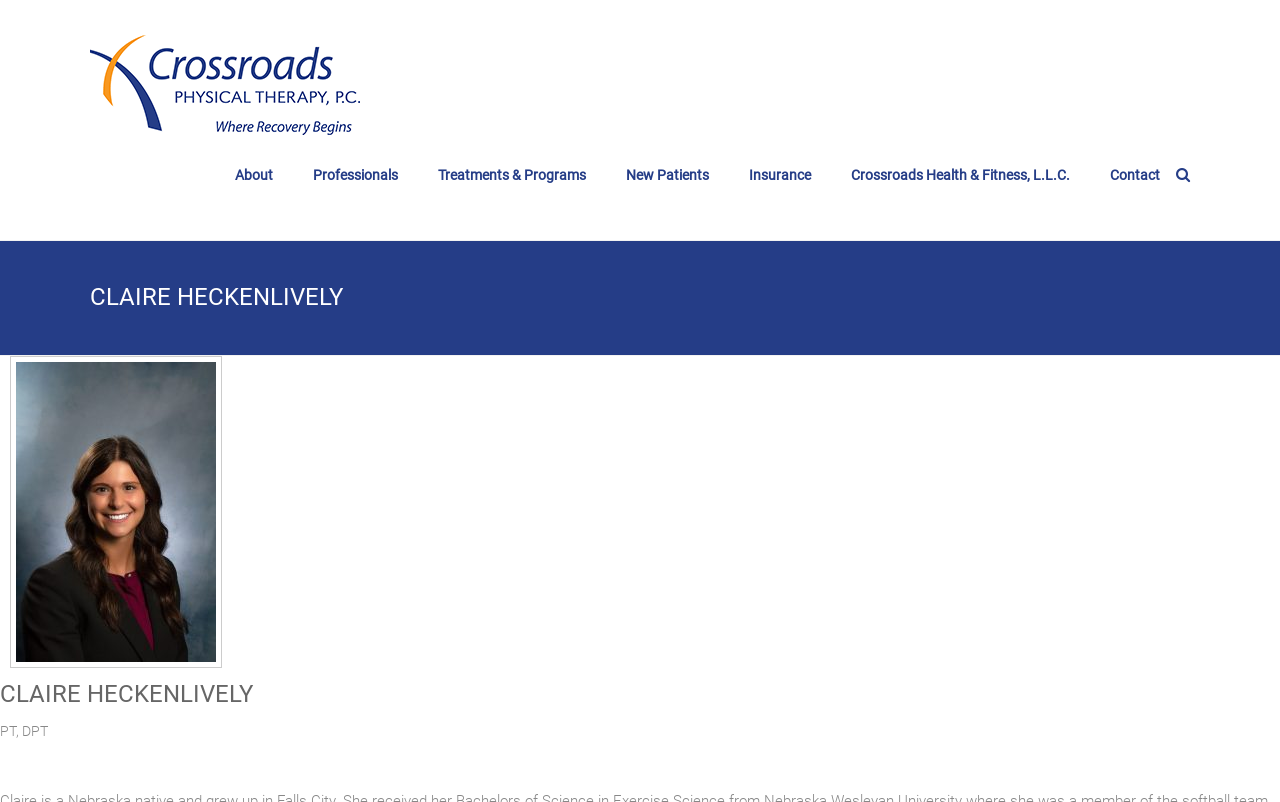Explain the webpage's layout and main content in detail.

The webpage is about Claire Heckenlively, a physical therapist. At the top left, there is a logo of Crossroads Physical Therapy, accompanied by a link to the organization's website. Below the logo, there is a tagline "Where Recovery Begins". 

On the top navigation bar, there are six links: "About", "Professionals", "Treatments & Programs", "New Patients", "Insurance", and "Crossroads Health & Fitness, L.L.C." from left to right. The "Contact" link is located at the far right of the navigation bar.

The main content of the webpage is focused on Claire Heckenlively, with a large heading displaying her name. Below her name, there is a large image of Claire Heckenlively. Further down, there is another heading with her name, followed by her title "PT, DPT".